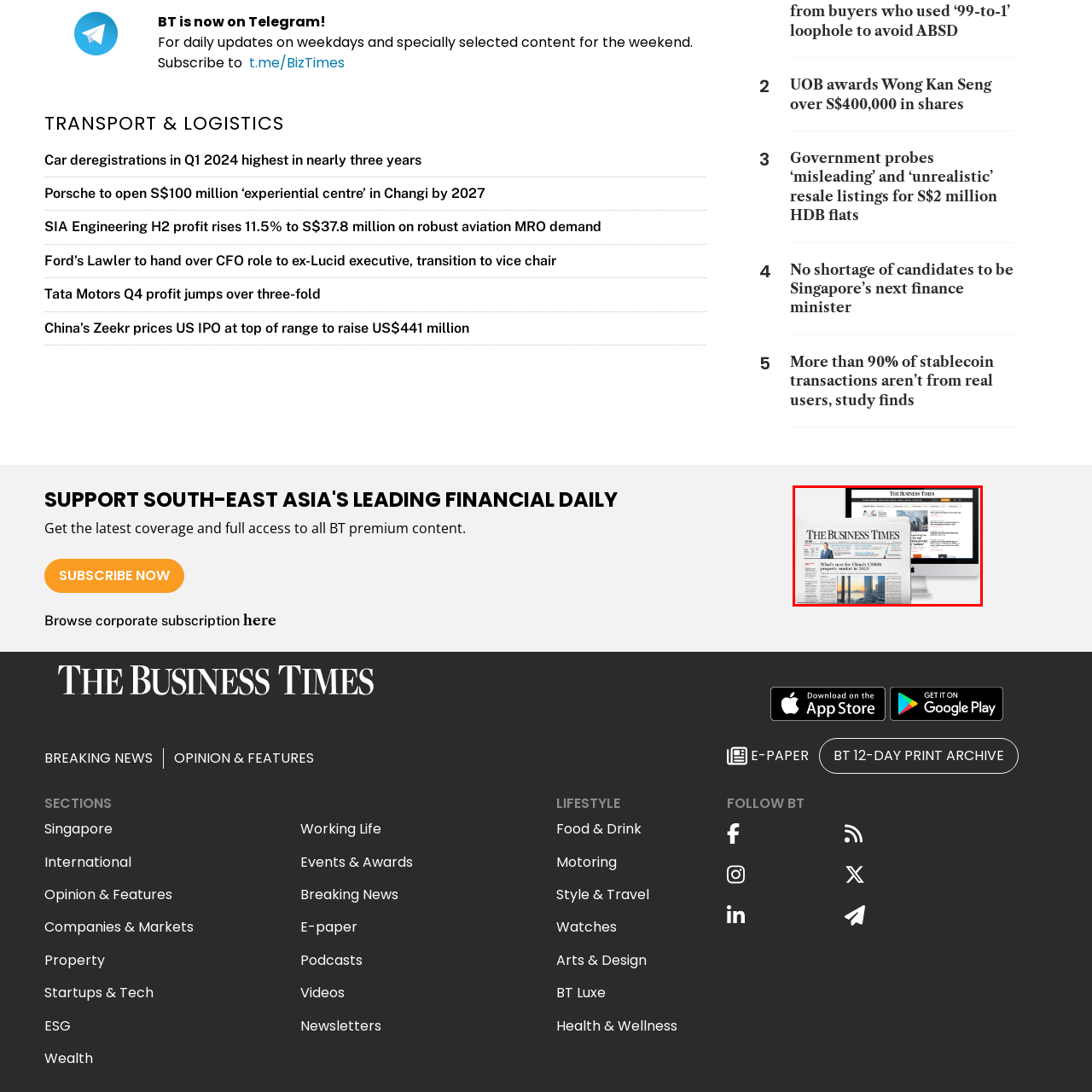Examine the portion within the green circle, What does the background illustrate? 
Reply succinctly with a single word or phrase.

A bustling cityscape